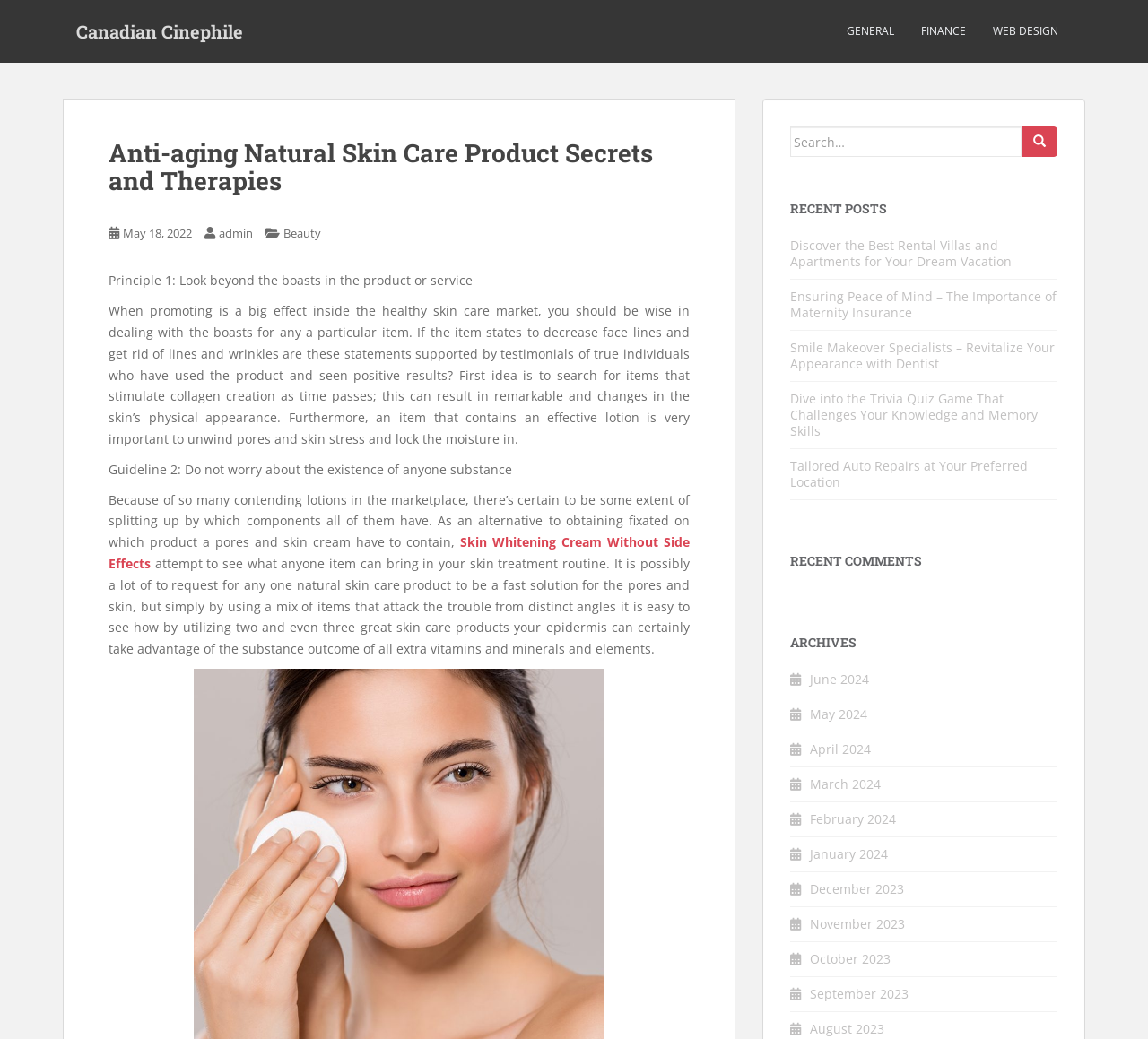How many recent comments are listed?
Respond with a short answer, either a single word or a phrase, based on the image.

None